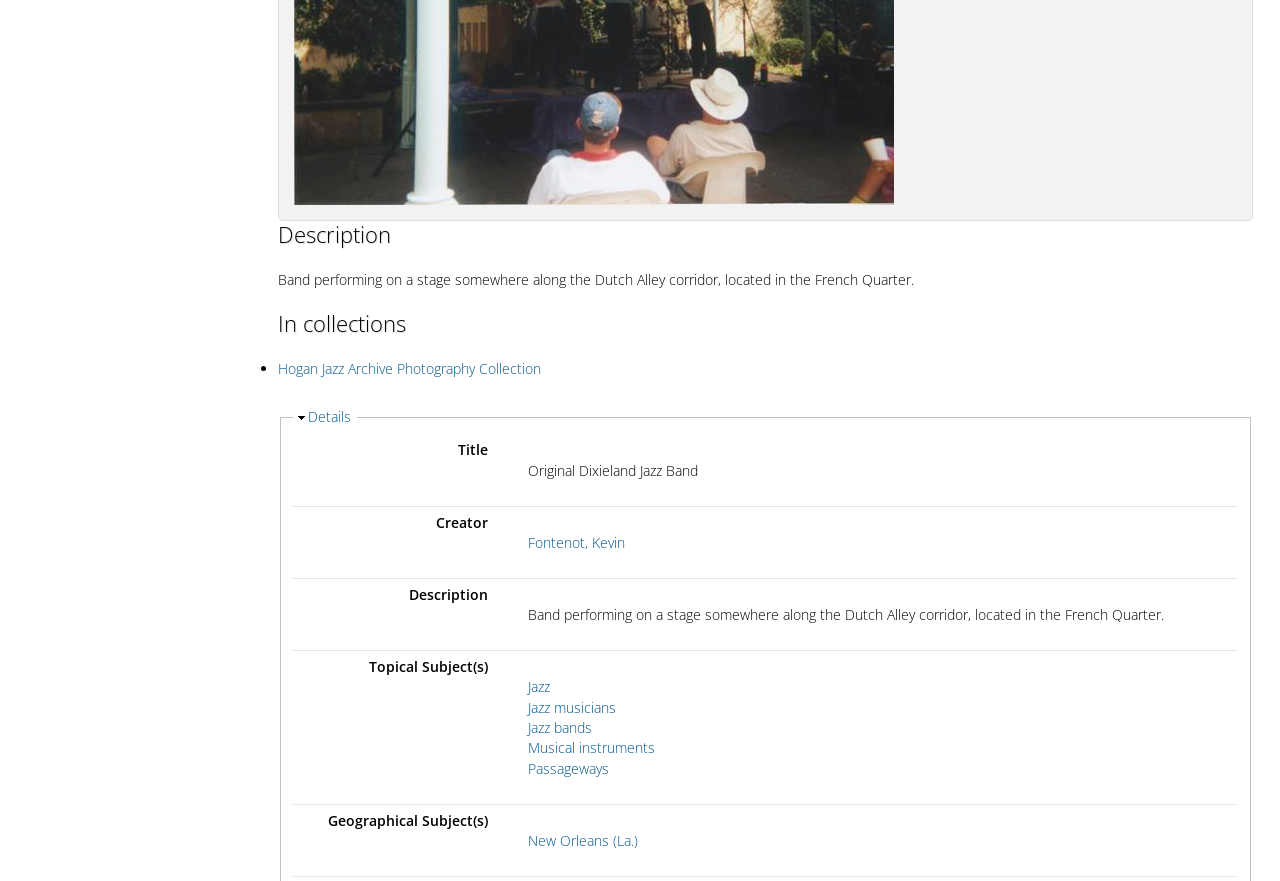Find the bounding box coordinates for the UI element whose description is: "Hogan Jazz Archive Photography Collection". The coordinates should be four float numbers between 0 and 1, in the format [left, top, right, bottom].

[0.217, 0.408, 0.422, 0.429]